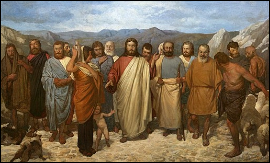What emotions are reflected by the disciples?
Using the image provided, answer with just one word or phrase.

Curiosity to reverence